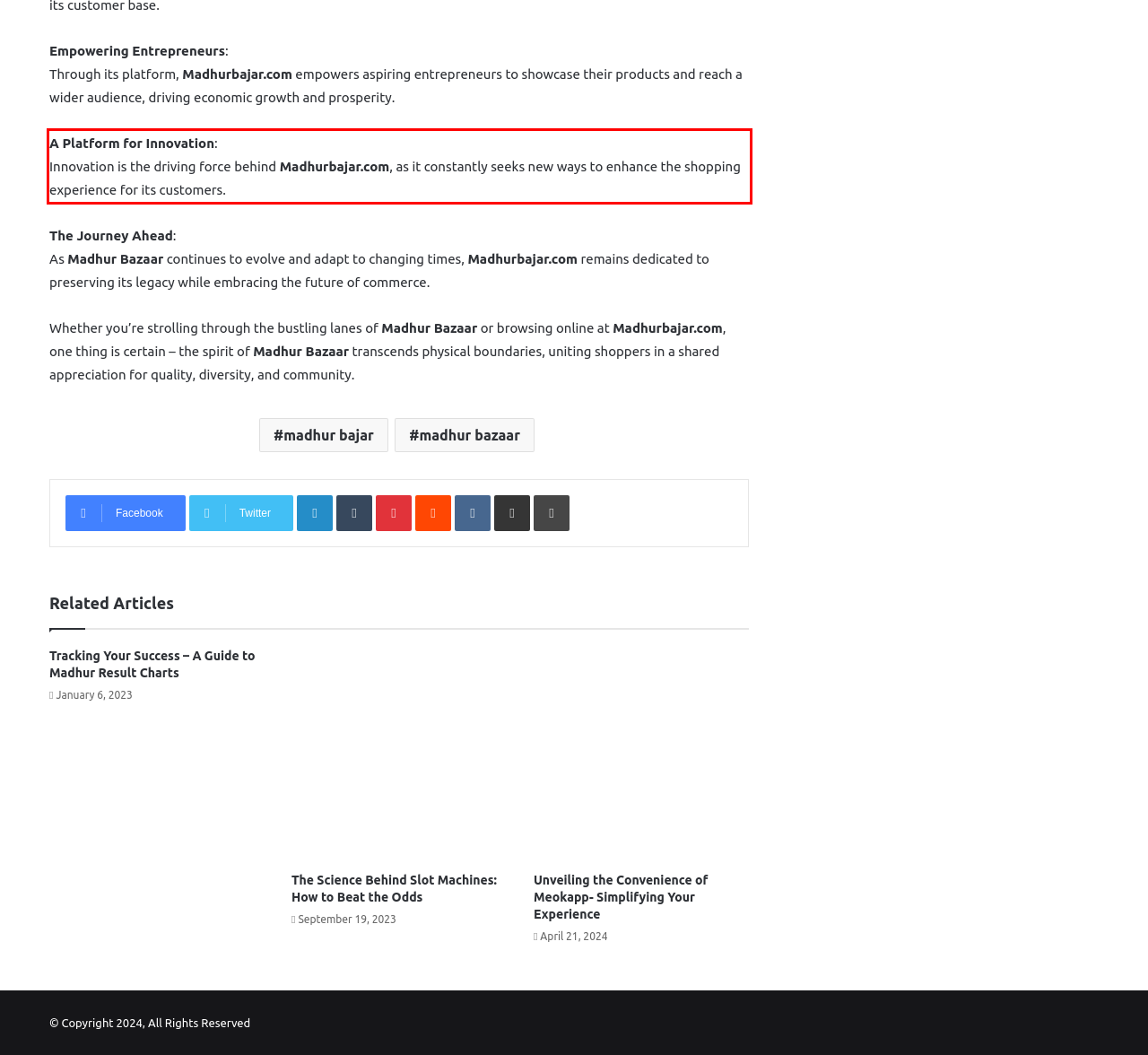Given a webpage screenshot with a red bounding box, perform OCR to read and deliver the text enclosed by the red bounding box.

A Platform for Innovation: Innovation is the driving force behind Madhurbajar.com, as it constantly seeks new ways to enhance the shopping experience for its customers.